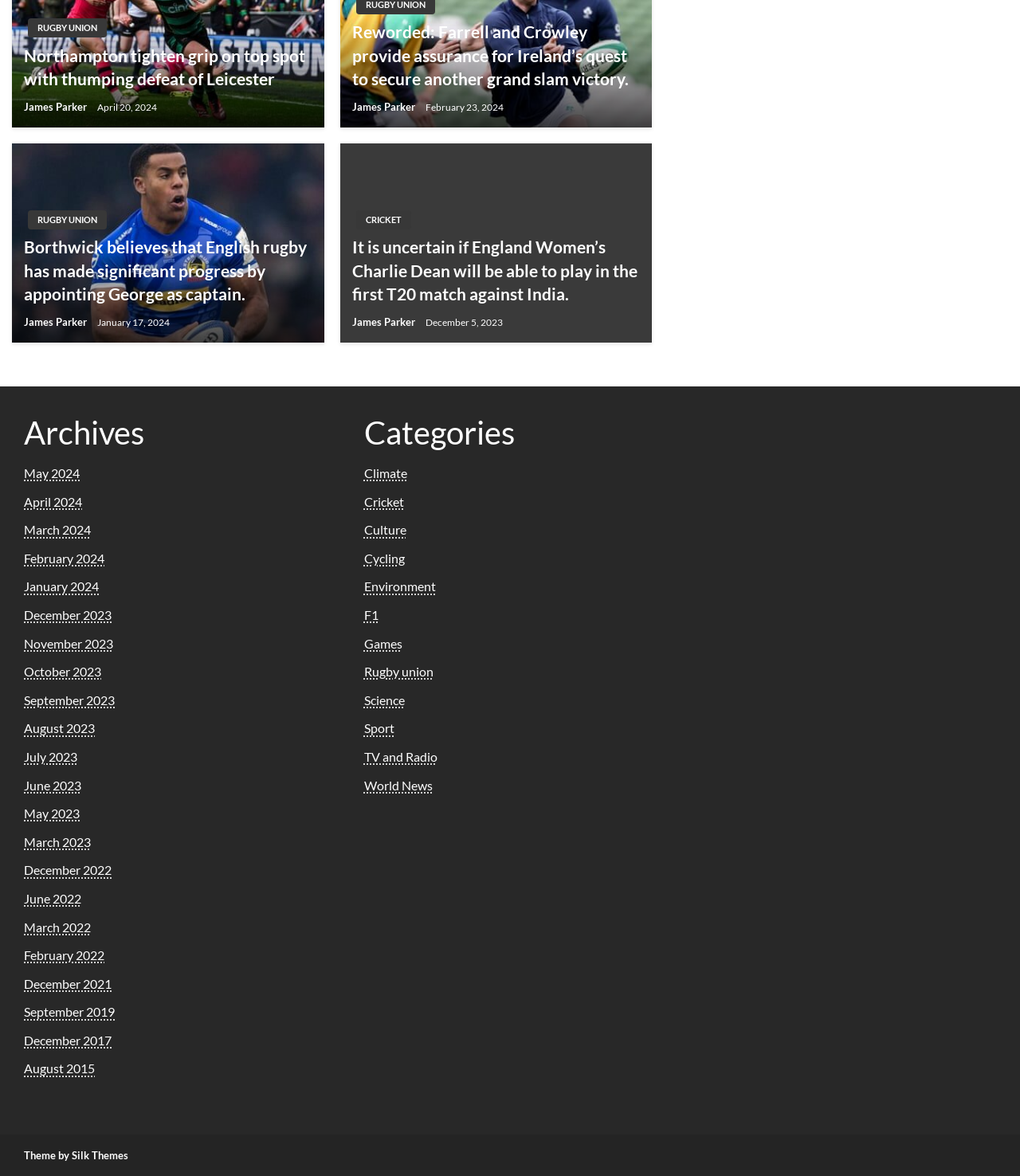Please identify the bounding box coordinates of the area that needs to be clicked to fulfill the following instruction: "Explore articles in Rugby union category."

[0.357, 0.564, 0.425, 0.577]